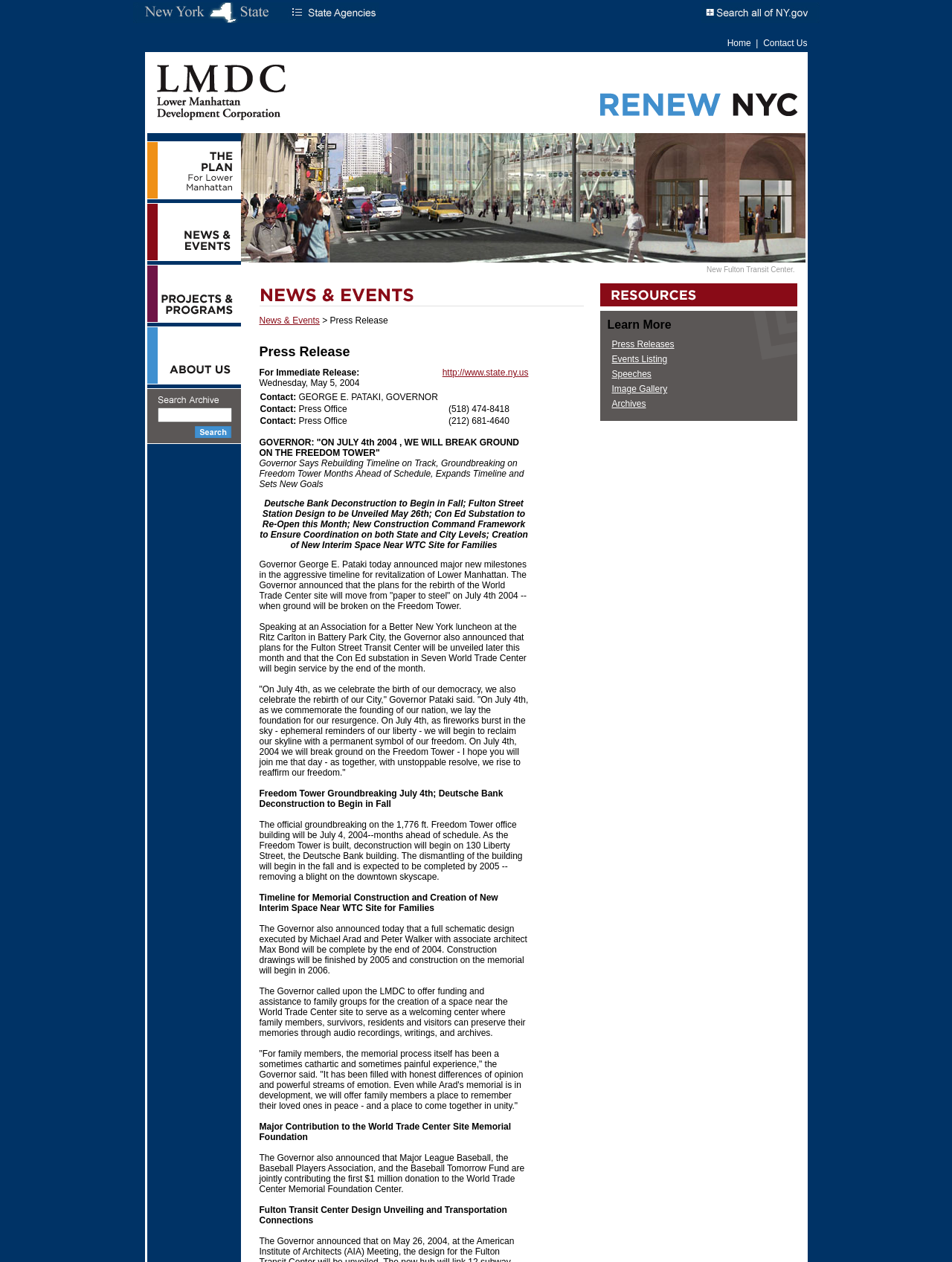Please find the bounding box coordinates of the clickable region needed to complete the following instruction: "Click on the 'HOME' link". The bounding box coordinates must consist of four float numbers between 0 and 1, i.e., [left, top, right, bottom].

None